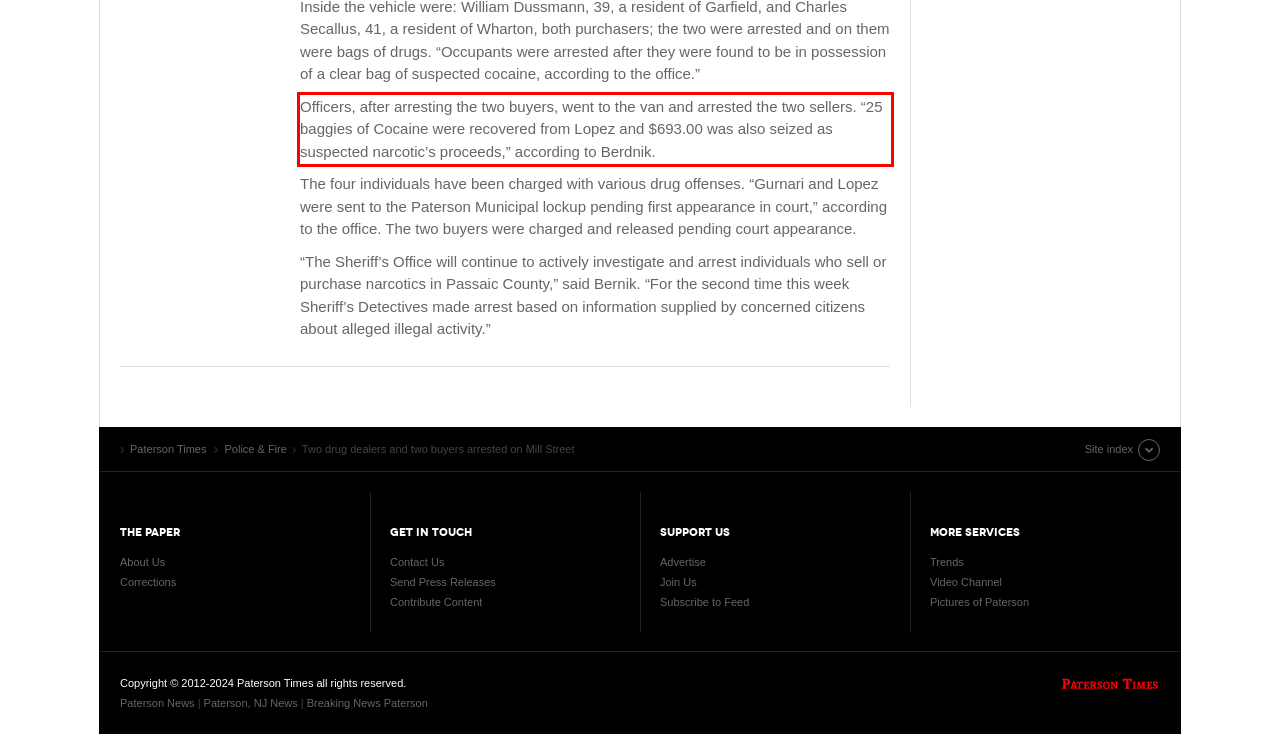You have a screenshot of a webpage with a UI element highlighted by a red bounding box. Use OCR to obtain the text within this highlighted area.

Officers, after arresting the two buyers, went to the van and arrested the two sellers. “25 baggies of Cocaine were recovered from Lopez and $693.00 was also seized as suspected narcotic’s proceeds,” according to Berdnik.